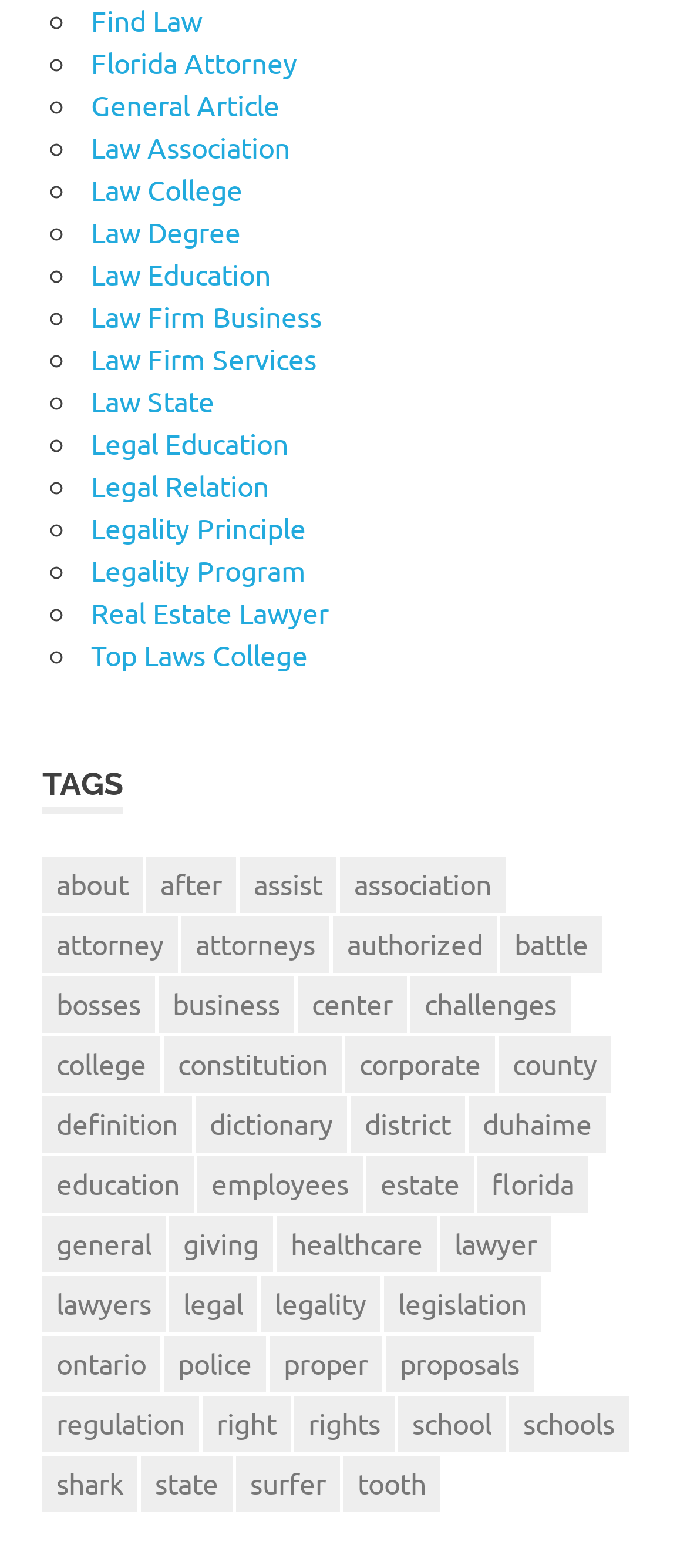What is the main topic of this webpage?
Provide a short answer using one word or a brief phrase based on the image.

Law